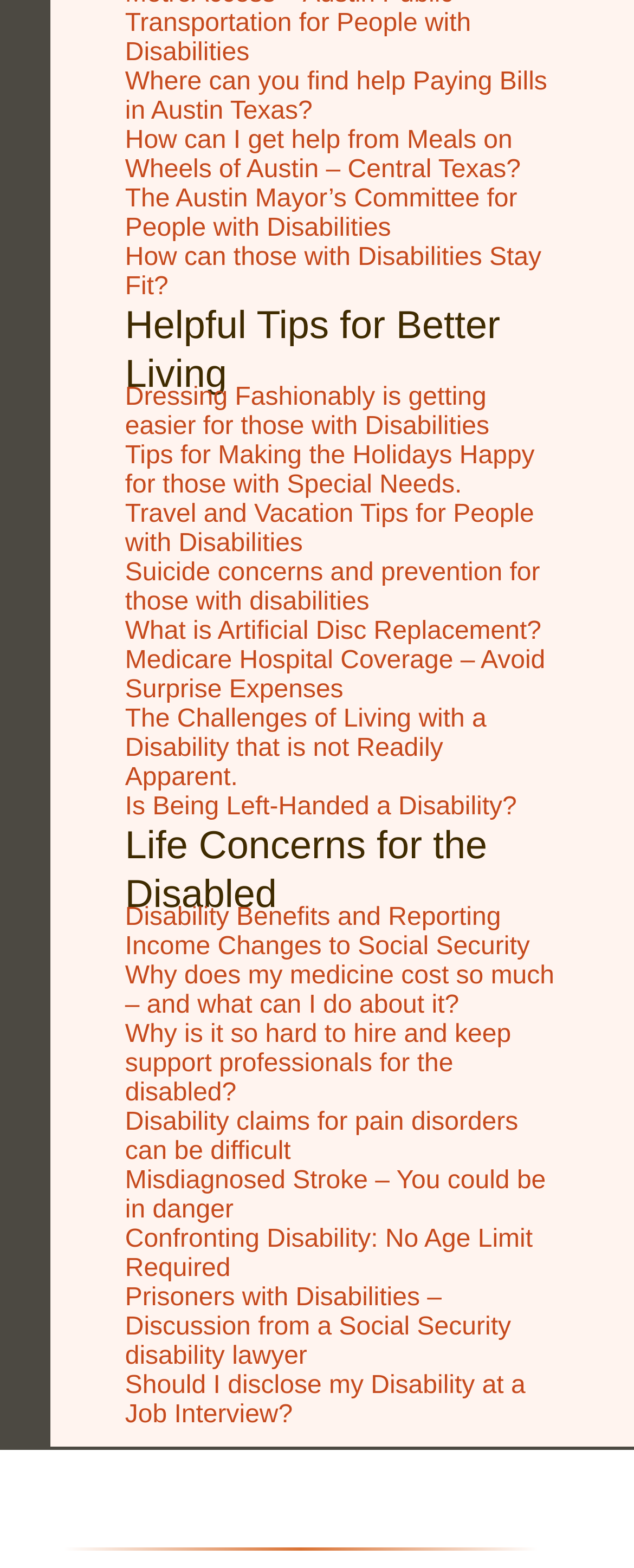Based on the image, provide a detailed and complete answer to the question: 
How many links are there under the 'Helpful Tips for Better Living' heading?

The 'Helpful Tips for Better Living' heading is located at [0.197, 0.192, 0.882, 0.255] and has 6 links underneath it, which are 'Dressing Fashionably is getting easier for those with Disabilities', 'Tips for Making the Holidays Happy for those with Special Needs.', 'Travel and Vacation Tips for People with Disabilities', 'Suicide concerns and prevention for those with disabilities', 'What is Artificial Disc Replacement?', and 'Medicare Hospital Coverage – Avoid Surprise Expenses'.